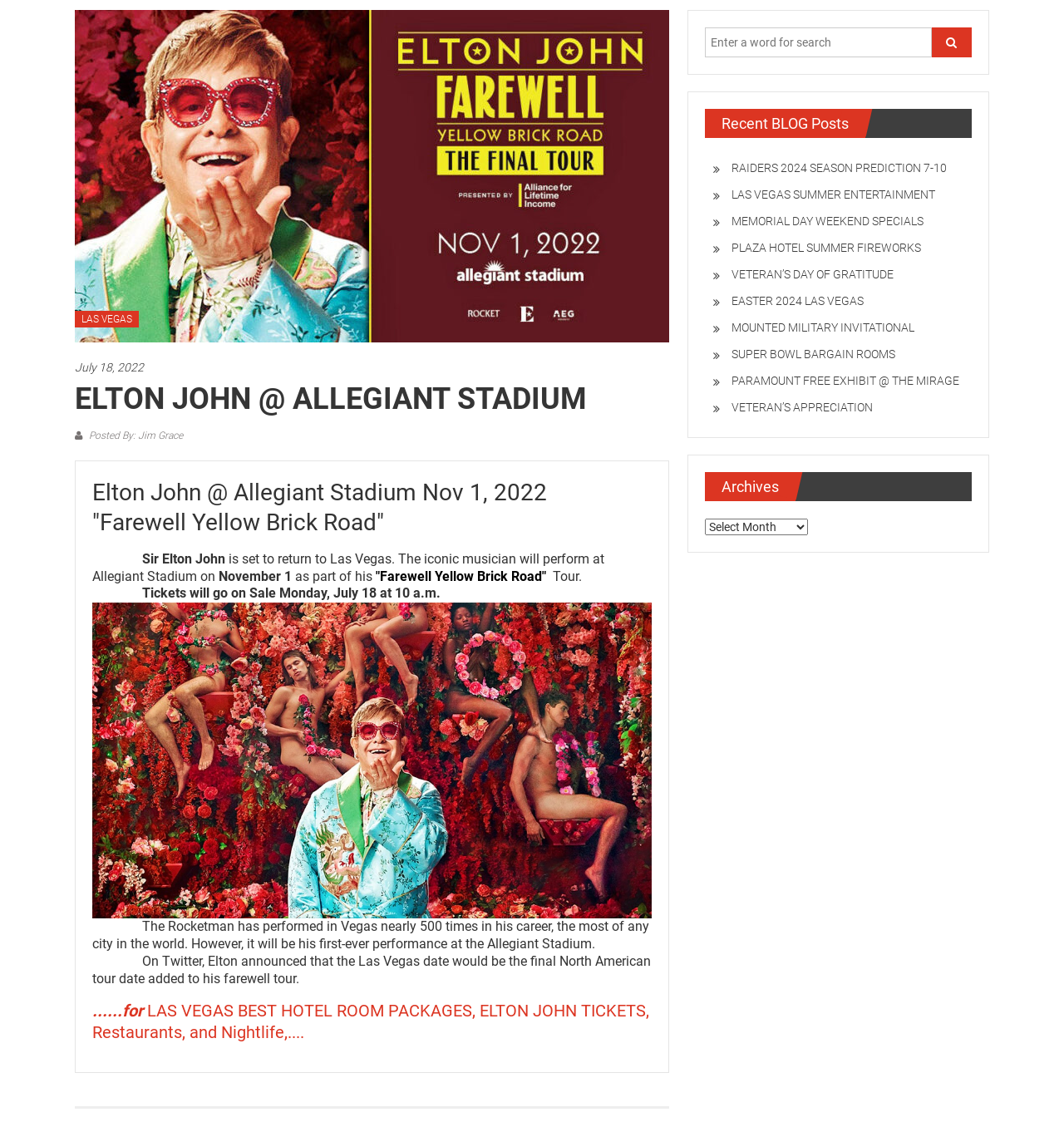Predict the bounding box coordinates for the UI element described as: "VETERAN’S APPRECIATION". The coordinates should be four float numbers between 0 and 1, presented as [left, top, right, bottom].

[0.67, 0.357, 0.82, 0.369]